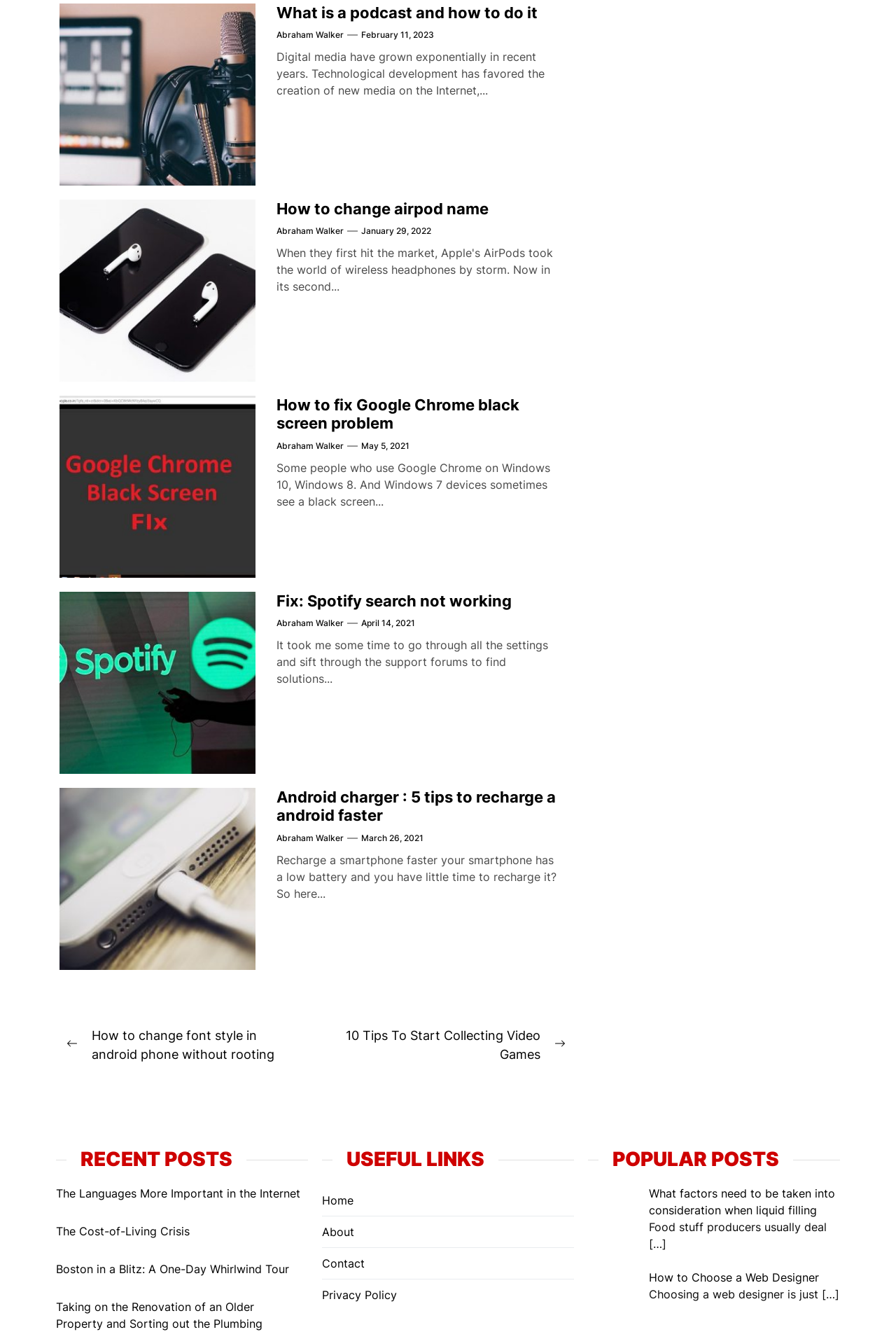What is the date of the second article?
Respond with a short answer, either a single word or a phrase, based on the image.

January 29, 2022